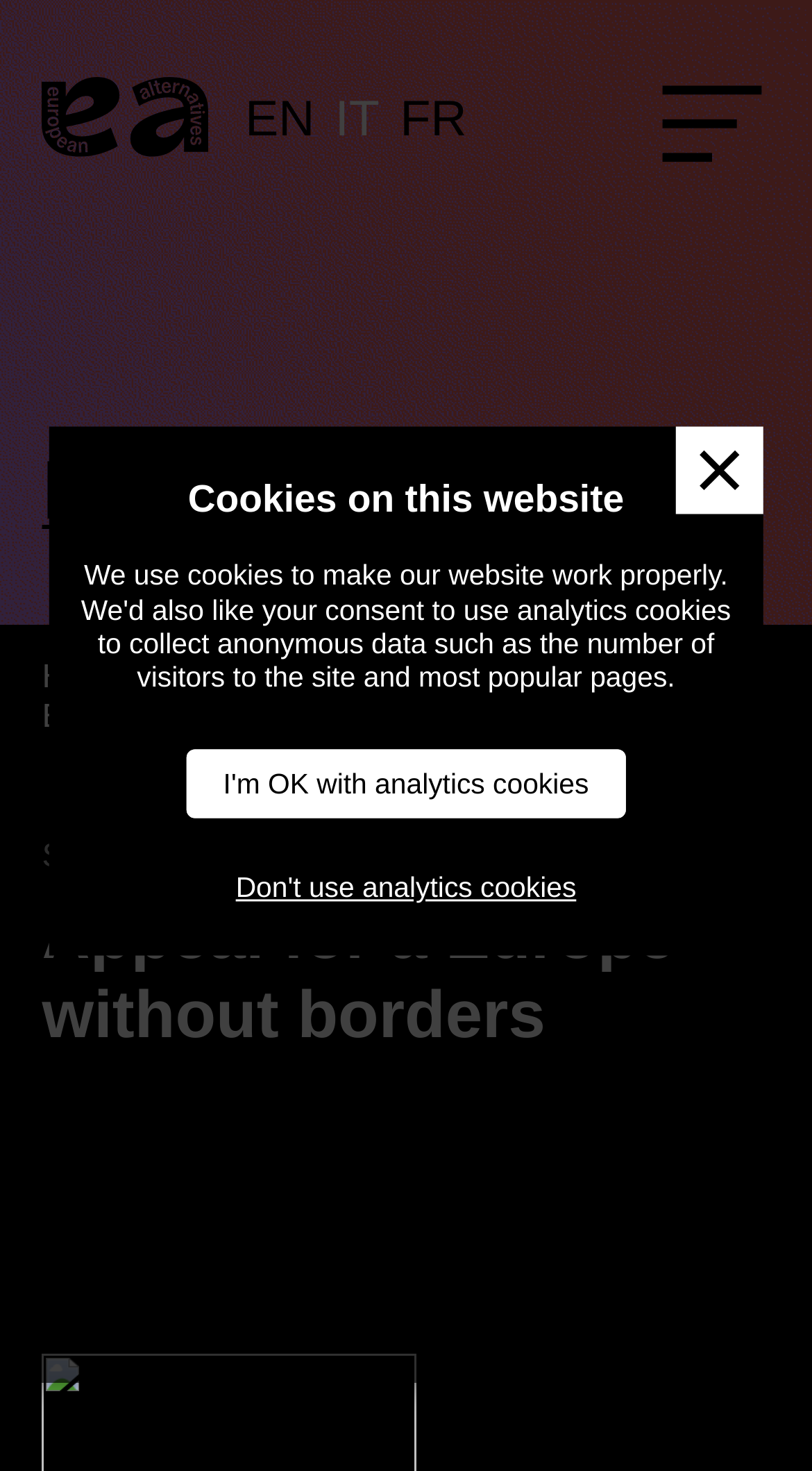What language options are available?
Provide a detailed answer to the question using information from the image.

I found the language options by looking at the top navigation bar, where I saw three links labeled 'EN', 'IT', and 'FR', which are likely language options for English, Italian, and French, respectively.